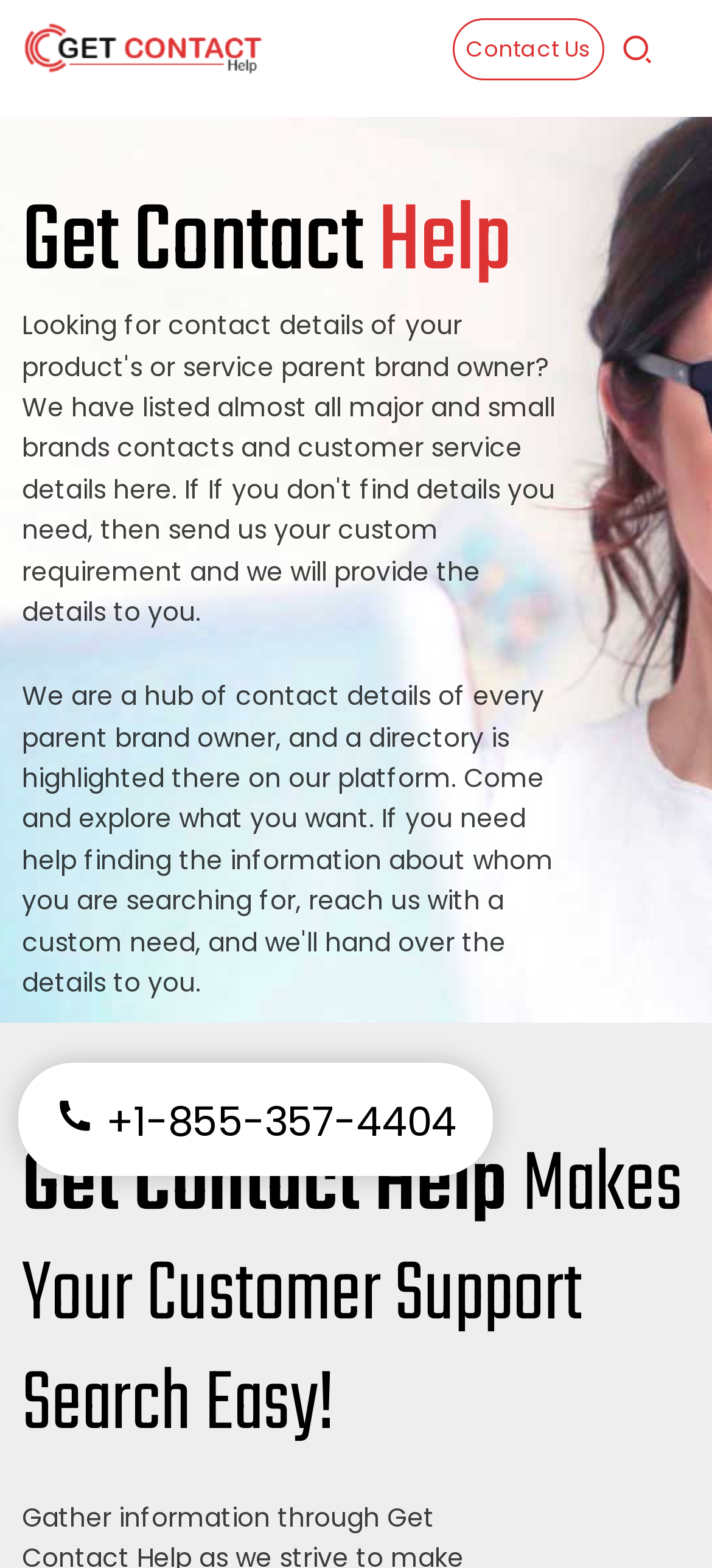How many headings are there on the webpage?
Please respond to the question with a detailed and informative answer.

I counted the heading elements on the webpage and found two headings: 'Get Contact Help' and 'Get Contact Help Makes Your Customer Support Search Easy!'. These headings are located at different positions on the webpage with distinct bounding box coordinates.